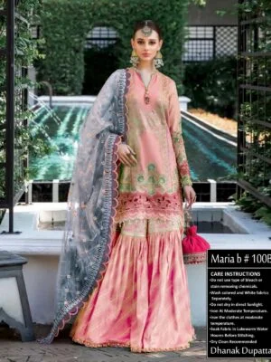What is the background of the image?
Could you answer the question in a detailed manner, providing as much information as possible?

The caption describes the backdrop of the image as featuring lush greenery and modern architectural elements, which creates a charming atmosphere for the presentation of the outfit.